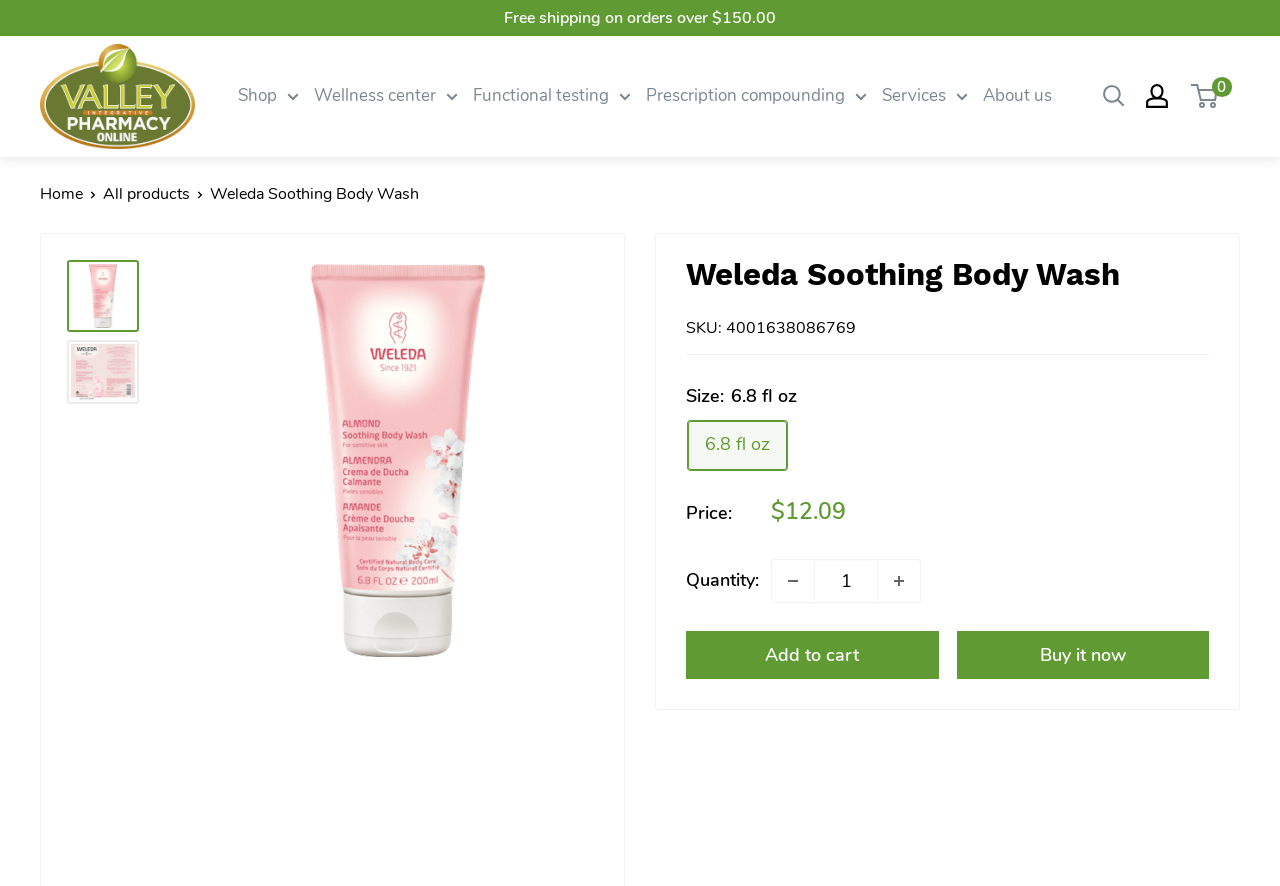Please find the bounding box coordinates in the format (top-left x, top-left y, bottom-right x, bottom-right y) for the given element description. Ensure the coordinates are floating point numbers between 0 and 1. Description: Services

[0.689, 0.057, 0.756, 0.161]